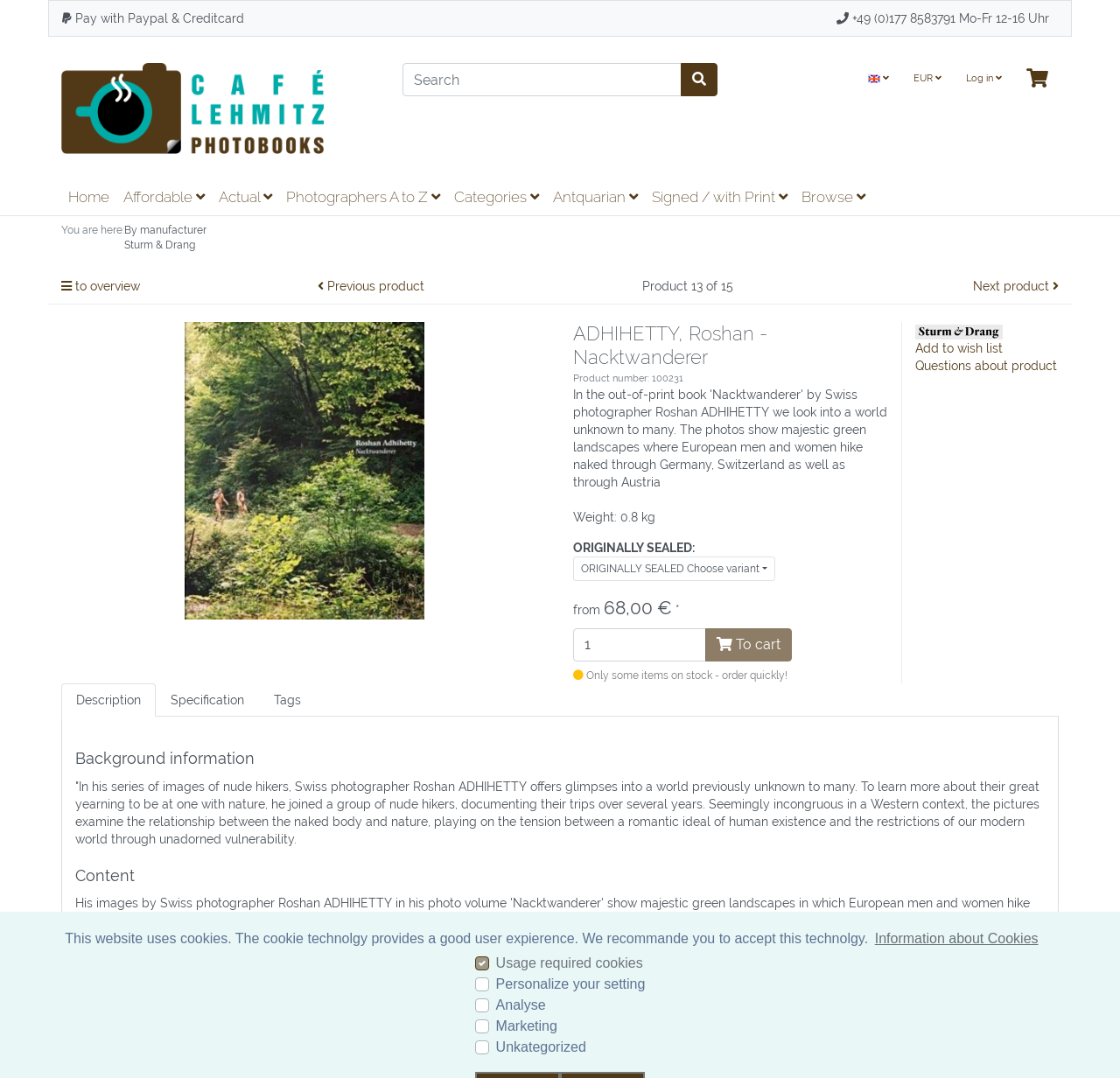Find the bounding box coordinates for the element described here: "Next product".

[0.869, 0.259, 0.945, 0.272]